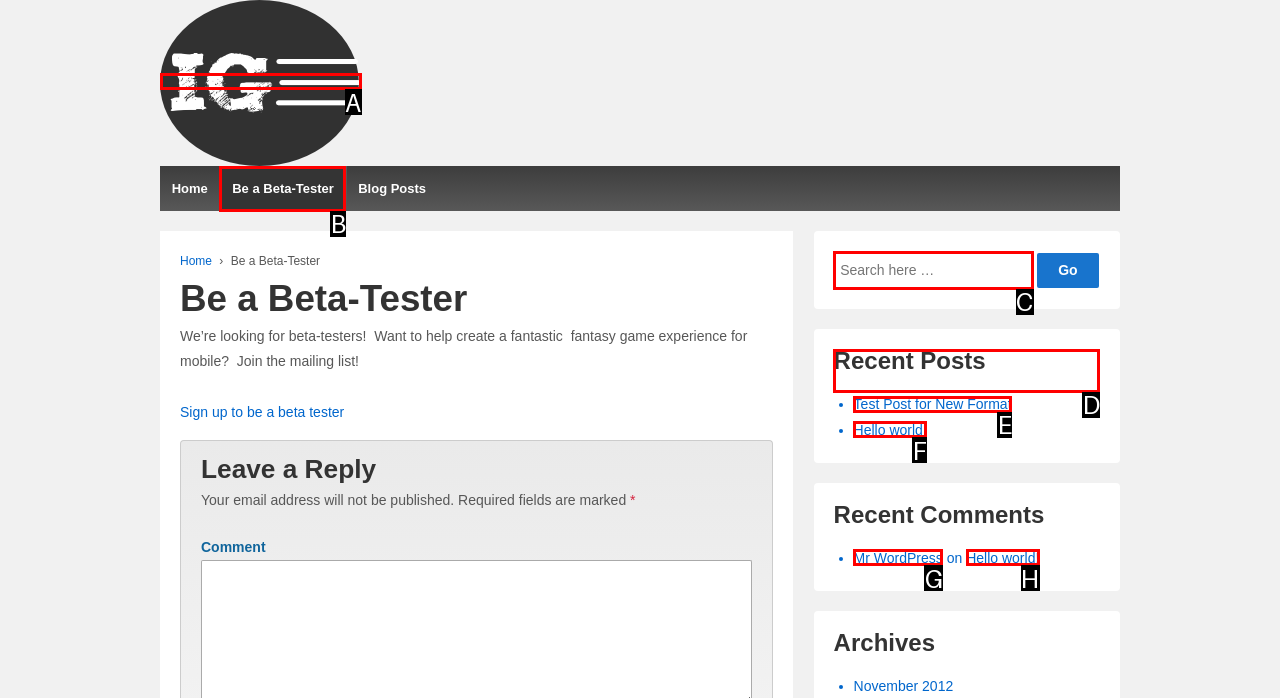Choose the HTML element that needs to be clicked for the given task: View the 'Recent Posts' Respond by giving the letter of the chosen option.

D